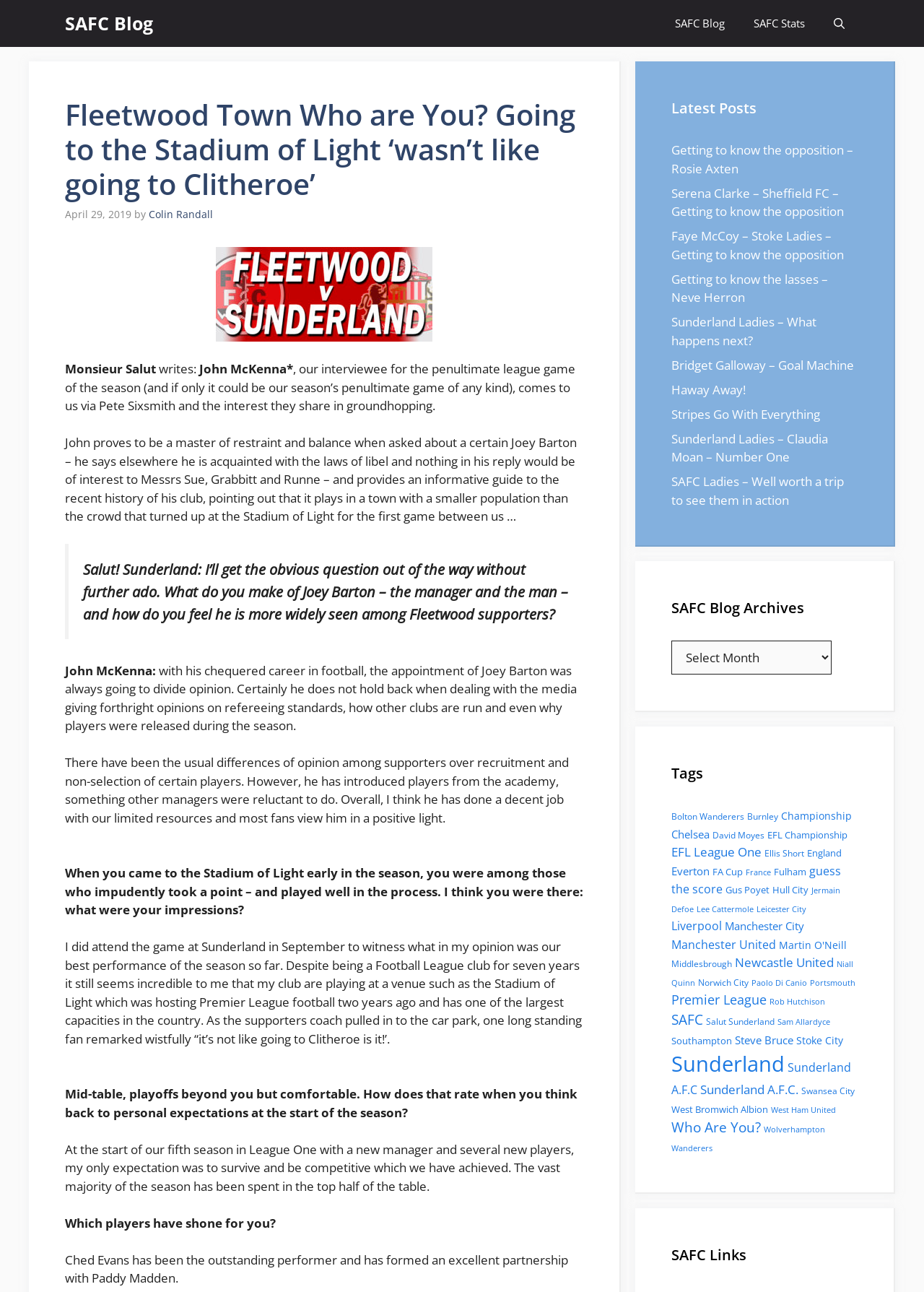Based on the element description, predict the bounding box coordinates (top-left x, top-left y, bottom-right x, bottom-right y) for the UI element in the screenshot: Bridget Galloway – Goal Machine

[0.727, 0.276, 0.924, 0.289]